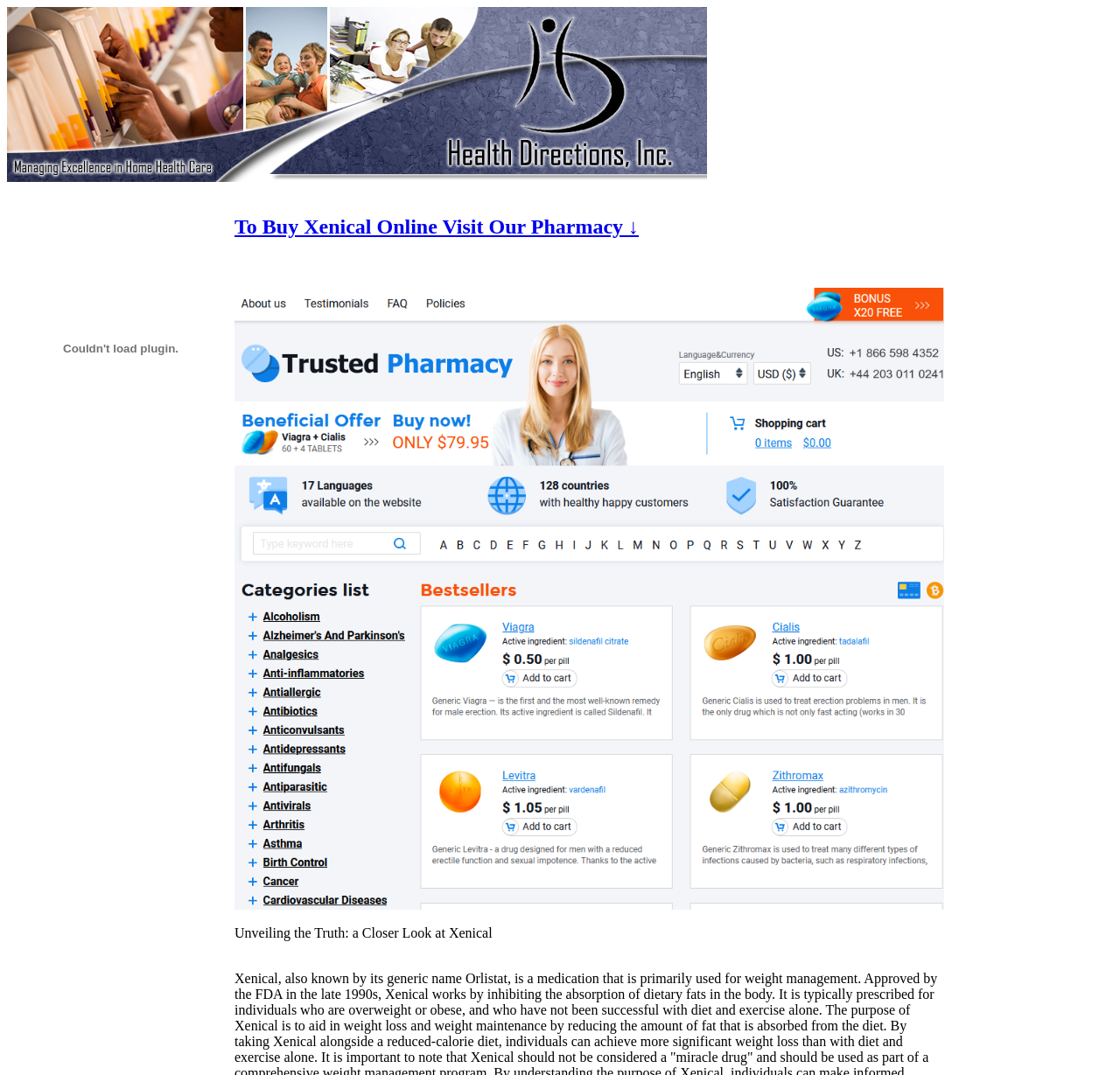What is the direction indicated by the arrow in the heading?
Using the image as a reference, give an elaborate response to the question.

The heading 'To Buy Xenical Online Visit Our Pharmacy ↓' contains an arrow pointing downwards, indicating a direction downwards.